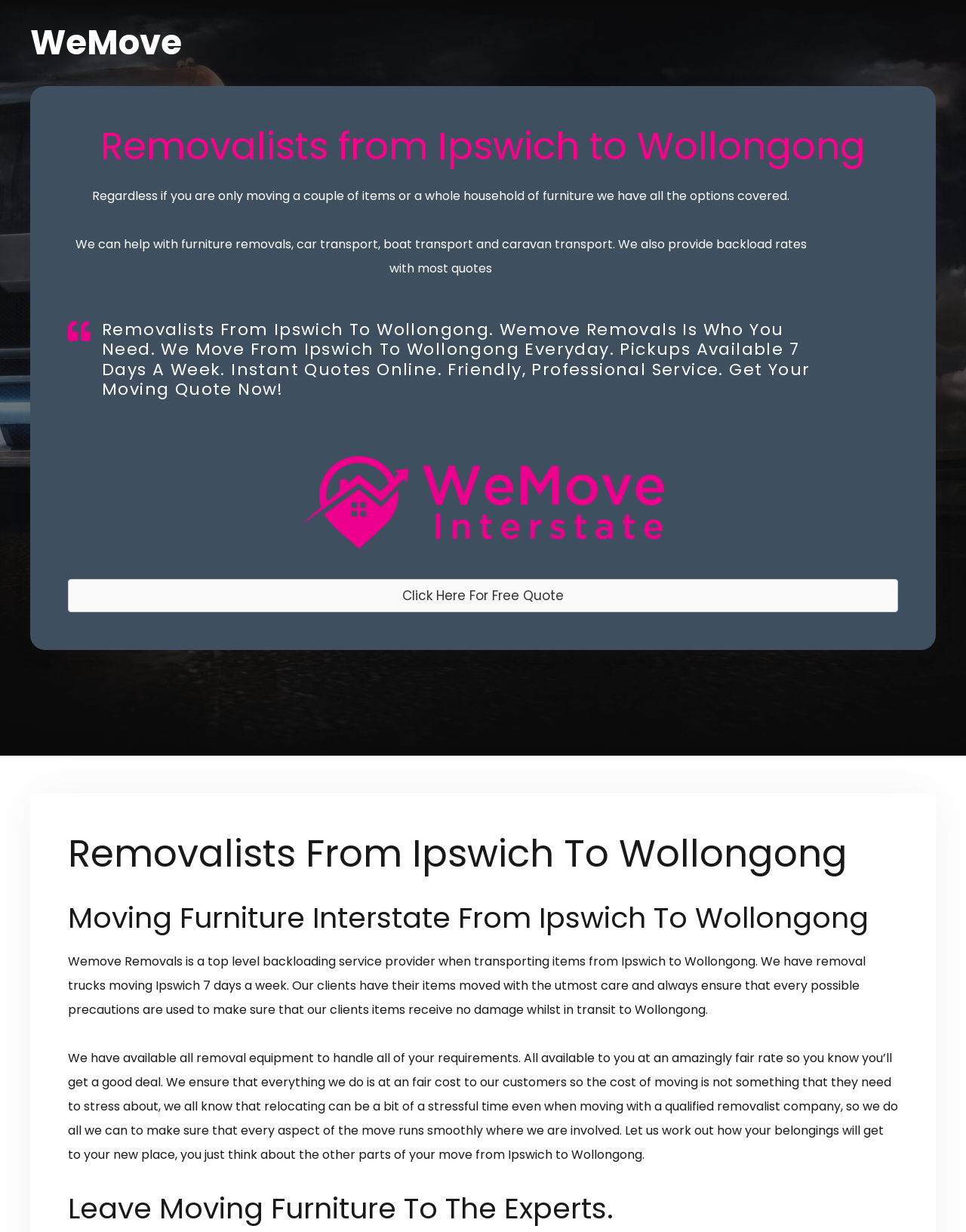Could you please study the image and provide a detailed answer to the question:
What is the logo image on the webpage?

The logo image on the webpage can be found in the image section, where it is described as the 'Wemove Logo'. This logo is likely to be the branding image of the removalist company.